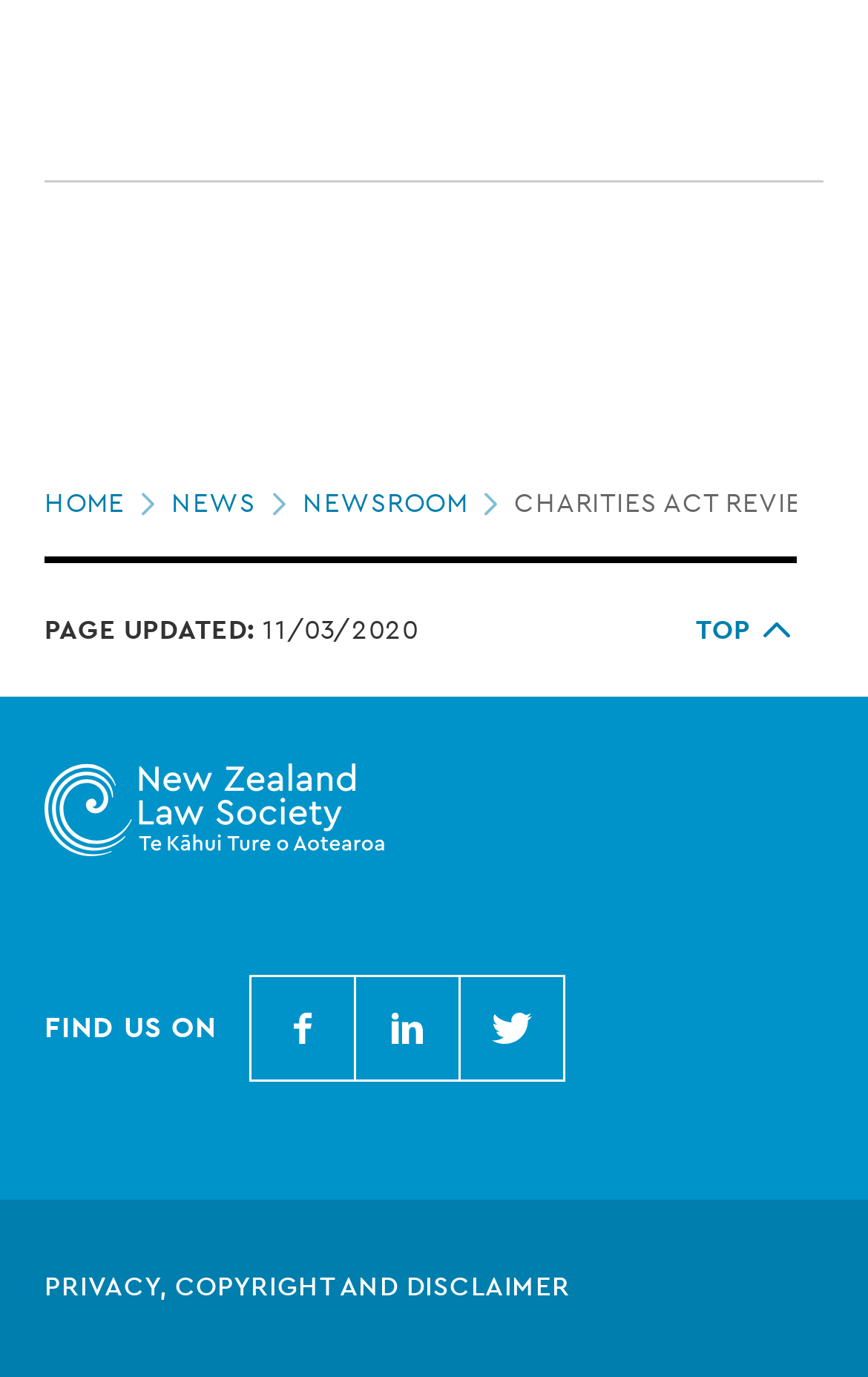Reply to the question with a single word or phrase:
What is the footer section of the page?

FooterAsNonLandmark